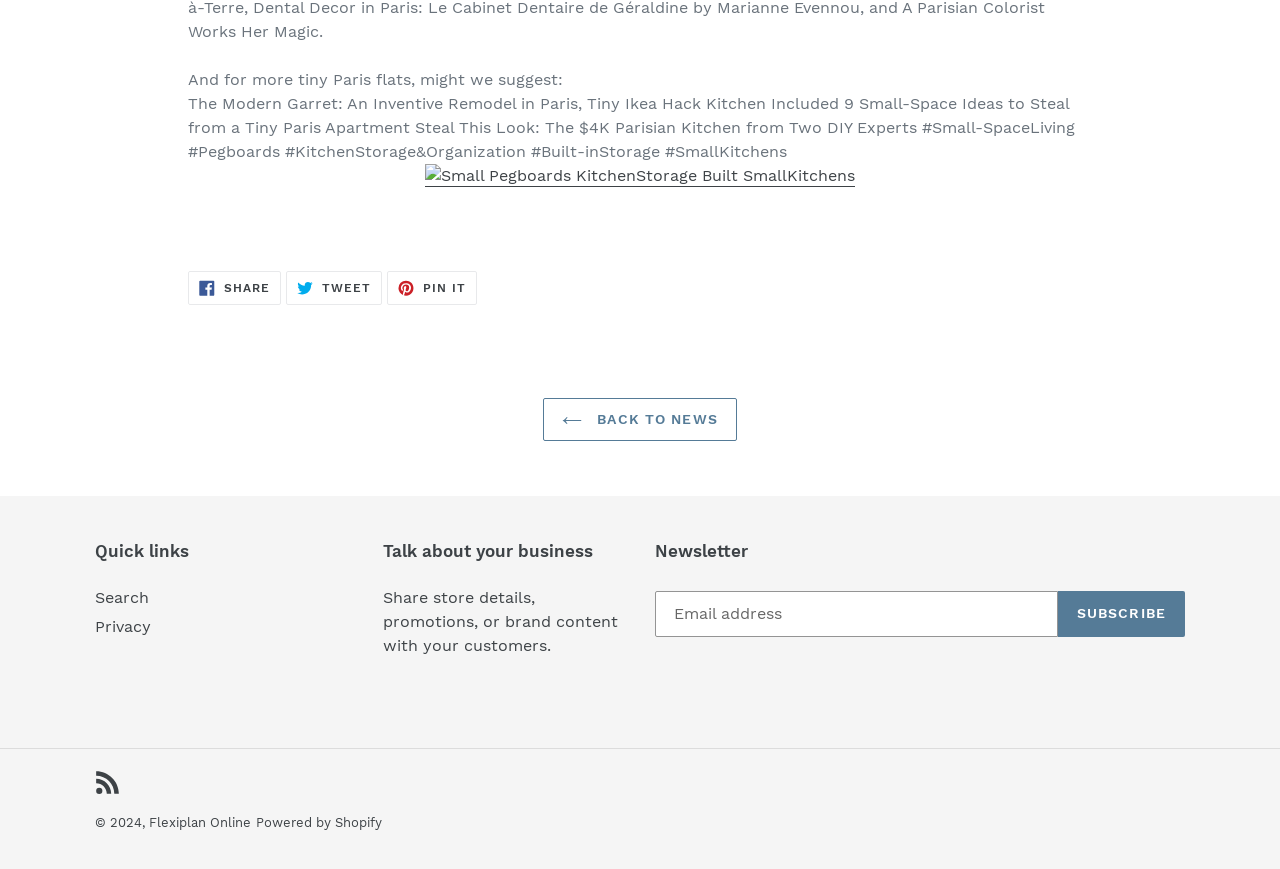Find the bounding box coordinates for the HTML element specified by: "Powered by Shopify".

[0.2, 0.937, 0.298, 0.955]